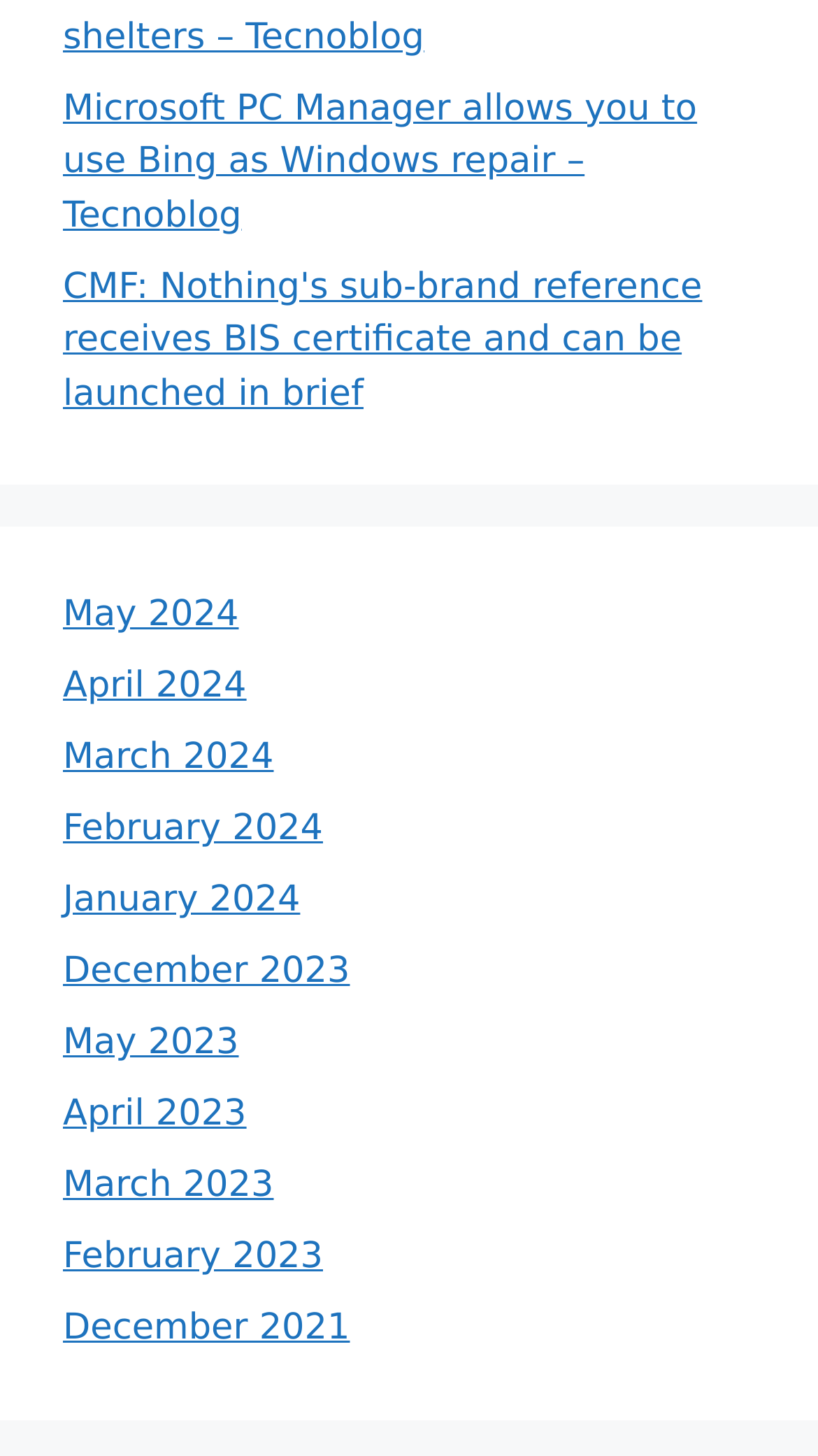Locate the bounding box coordinates of the element that should be clicked to execute the following instruction: "Click on the link to view news about Microsoft PC Manager".

[0.077, 0.06, 0.852, 0.163]